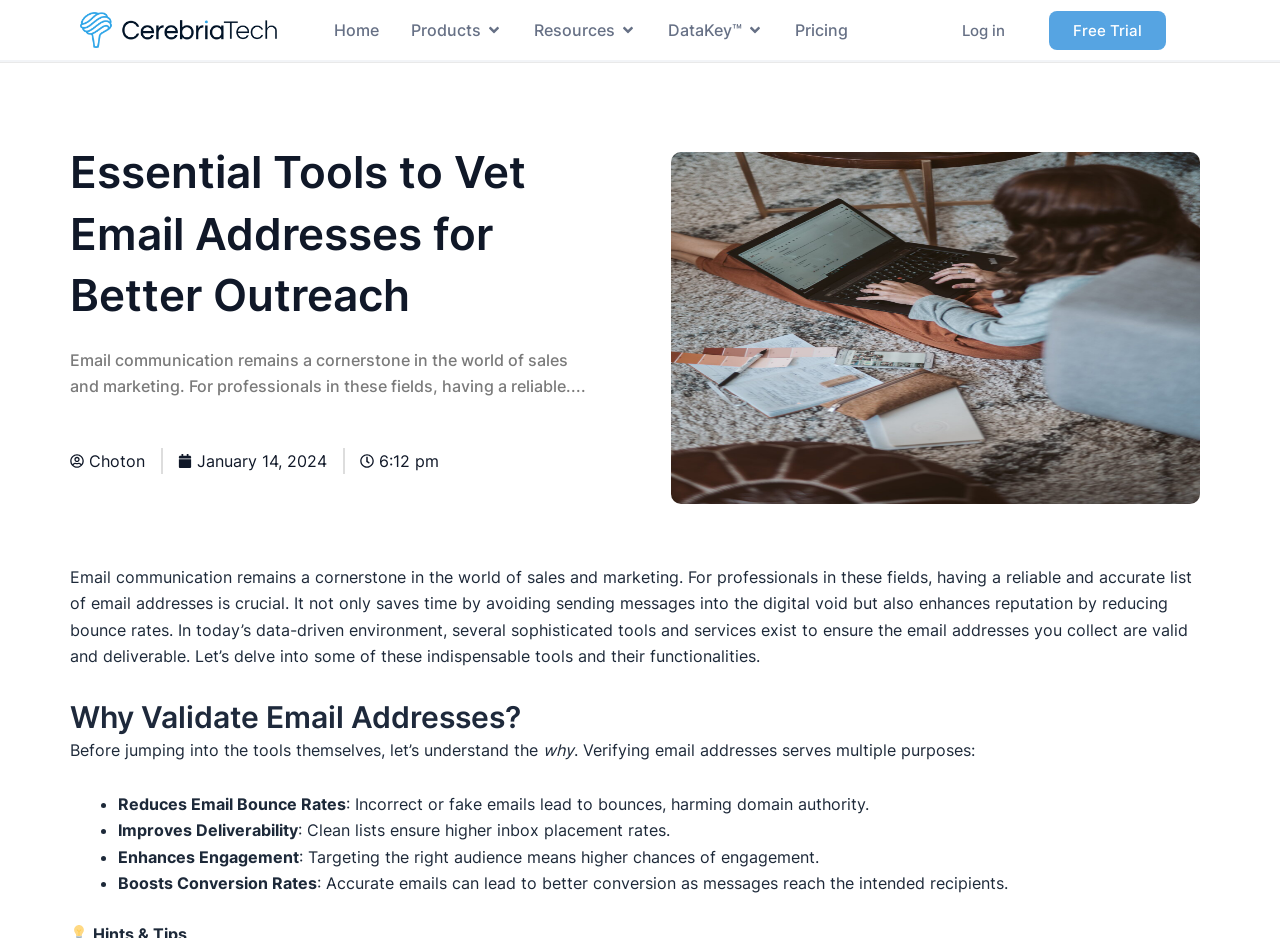Provide the bounding box coordinates of the HTML element this sentence describes: "Log in".

[0.733, 0.011, 0.804, 0.053]